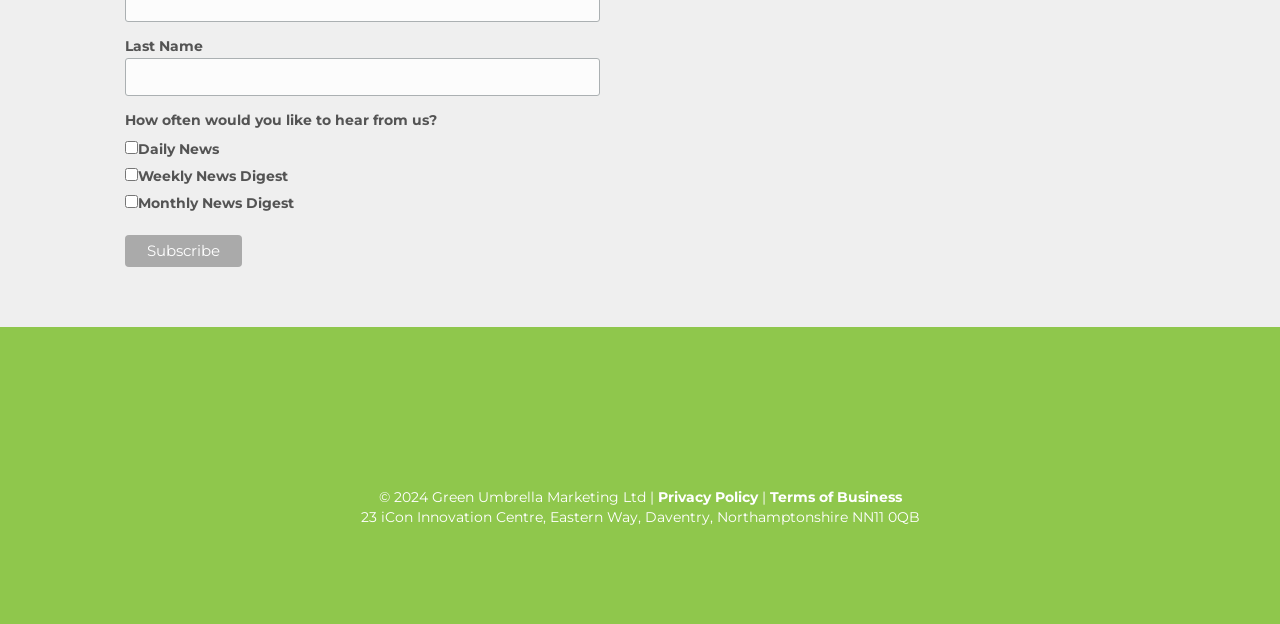What is the purpose of the 'Subscribe' button?
Answer the question using a single word or phrase, according to the image.

To subscribe to news